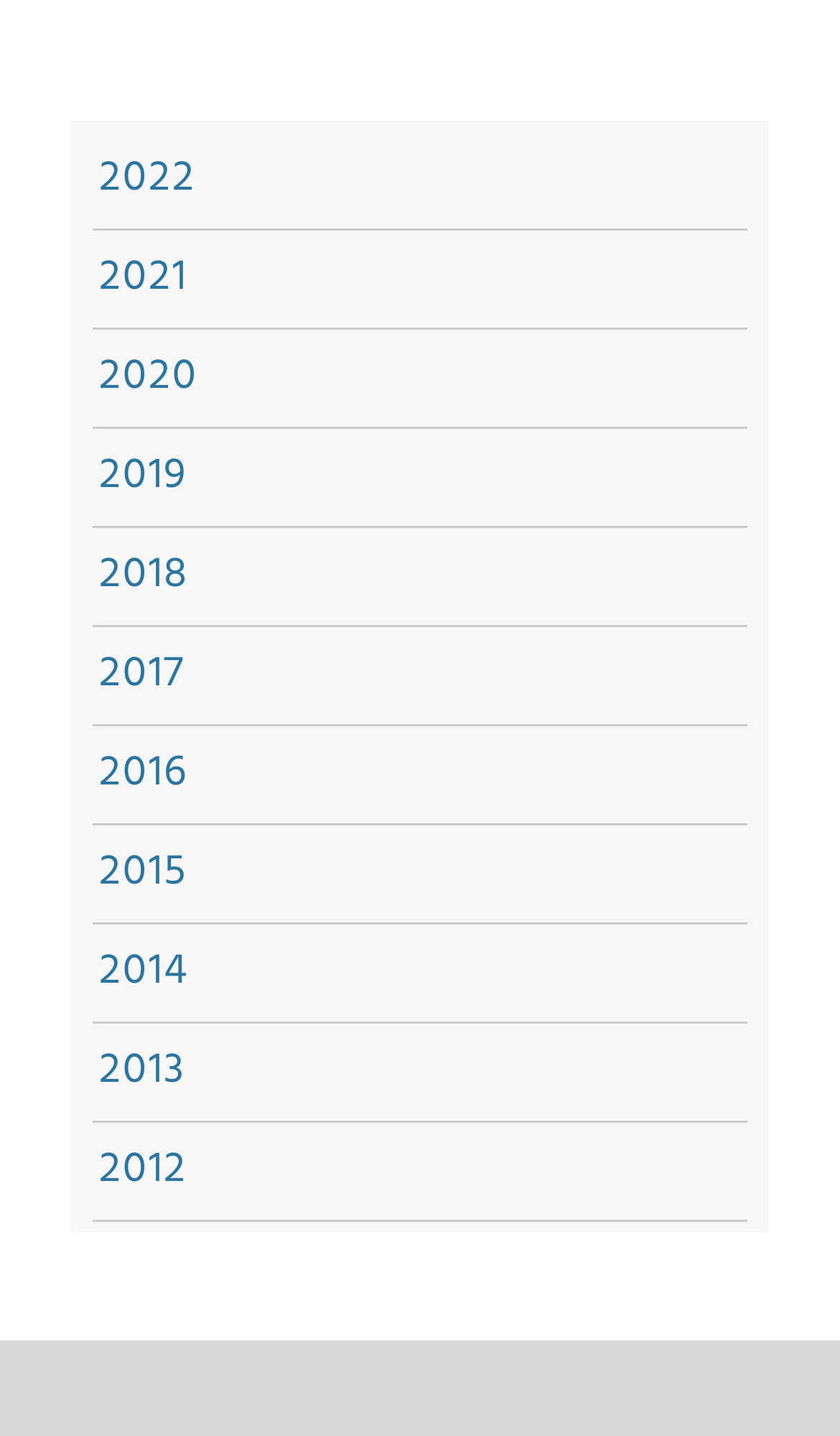Please answer the following question using a single word or phrase: 
Are the year links in chronological order?

Yes